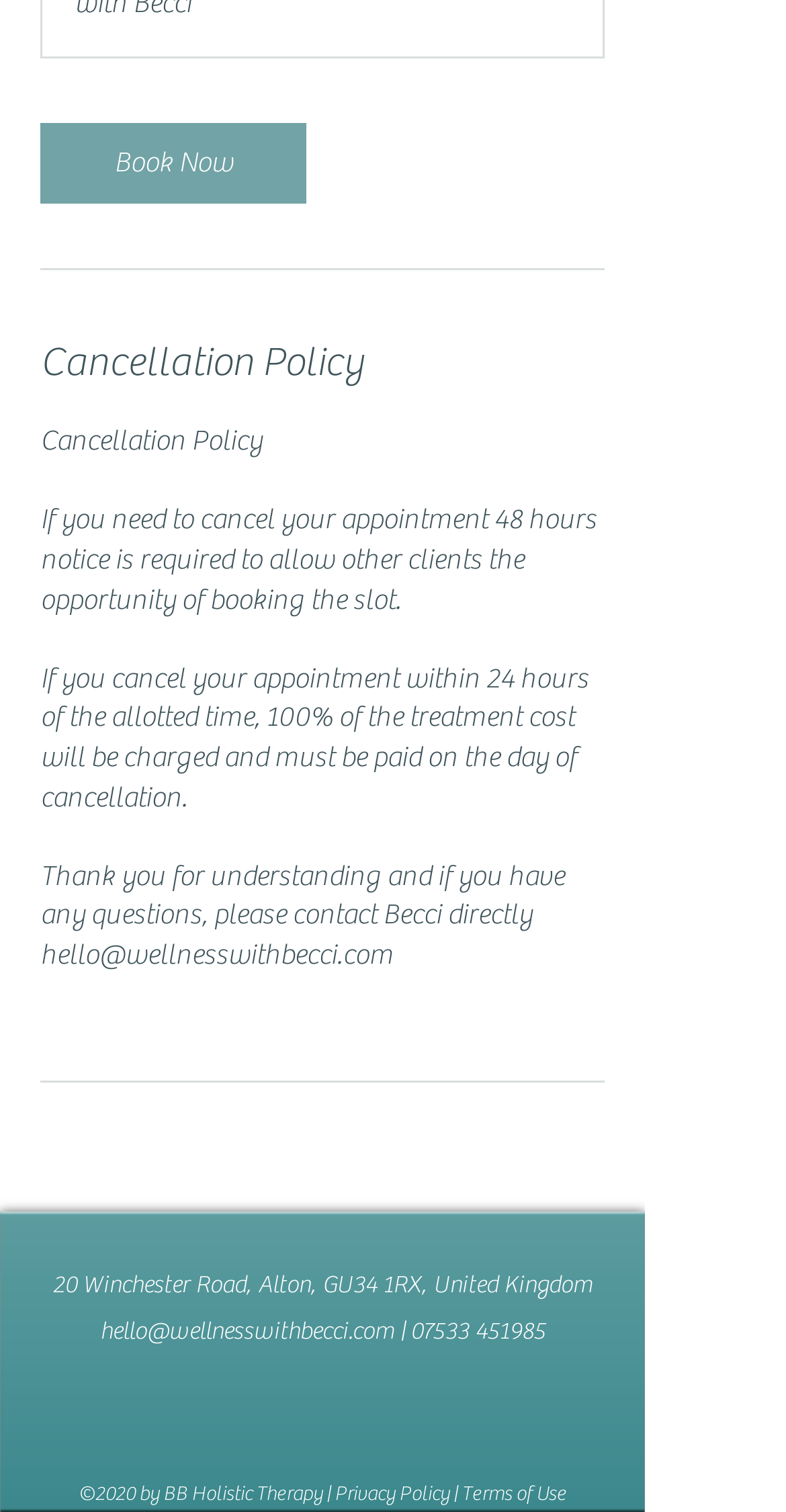What is the cancellation policy?
Examine the image and provide an in-depth answer to the question.

The cancellation policy is mentioned in the heading 'Cancellation Policy' which states that if you need to cancel your appointment, 48 hours notice is required to allow other clients the opportunity of booking the slot.